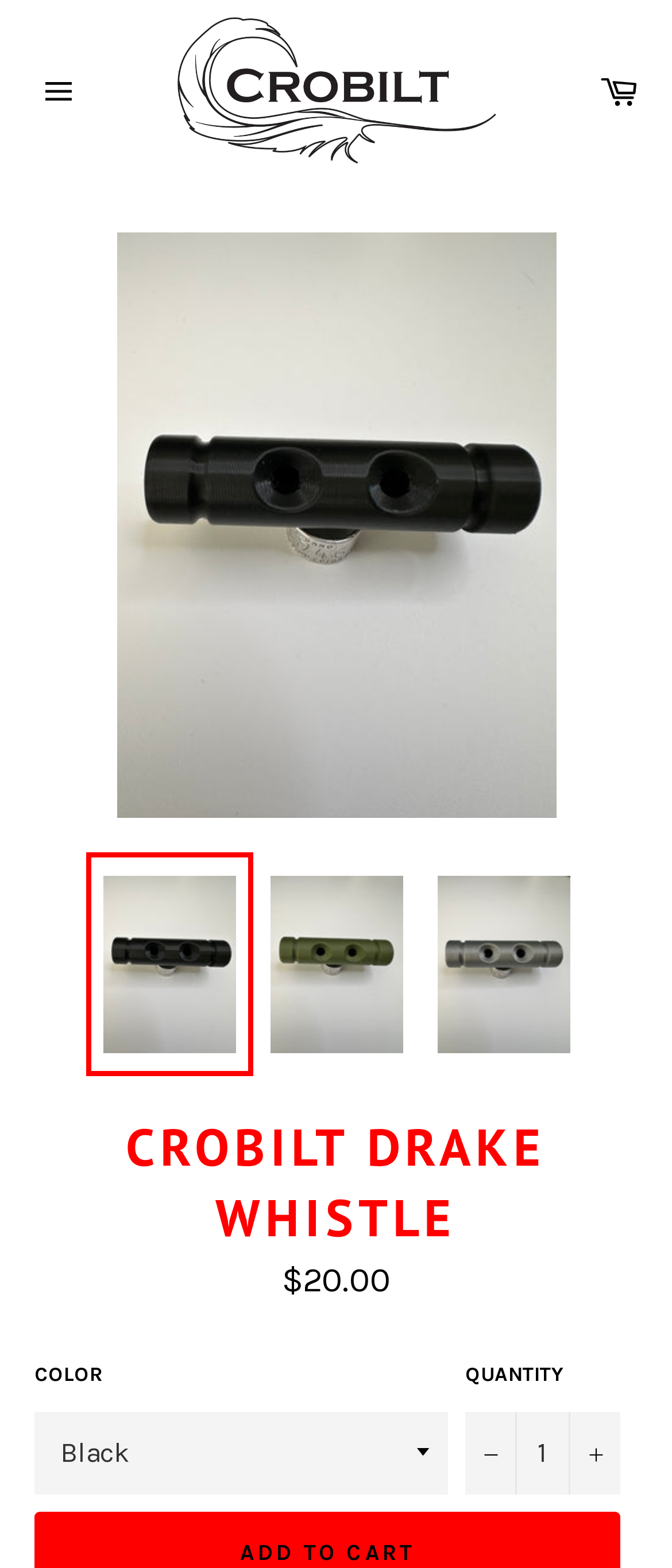Please determine the bounding box coordinates for the element that should be clicked to follow these instructions: "View the cart".

[0.867, 0.035, 0.974, 0.081]